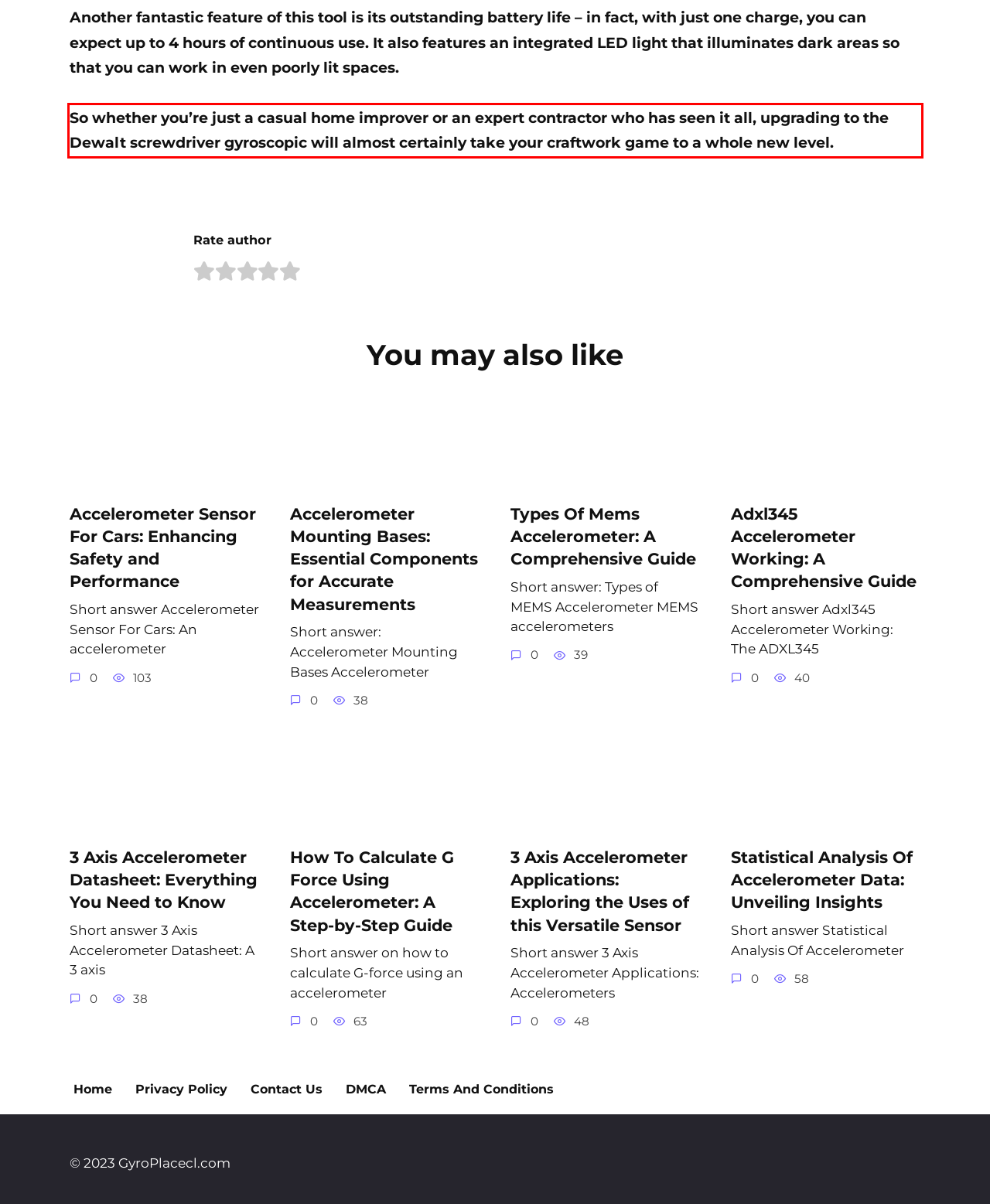From the given screenshot of a webpage, identify the red bounding box and extract the text content within it.

So whether you’re just a casual home improver or an expert contractor who has seen it all, upgrading to the Dewalt screwdriver gyroscopic will almost certainly take your craftwork game to a whole new level.